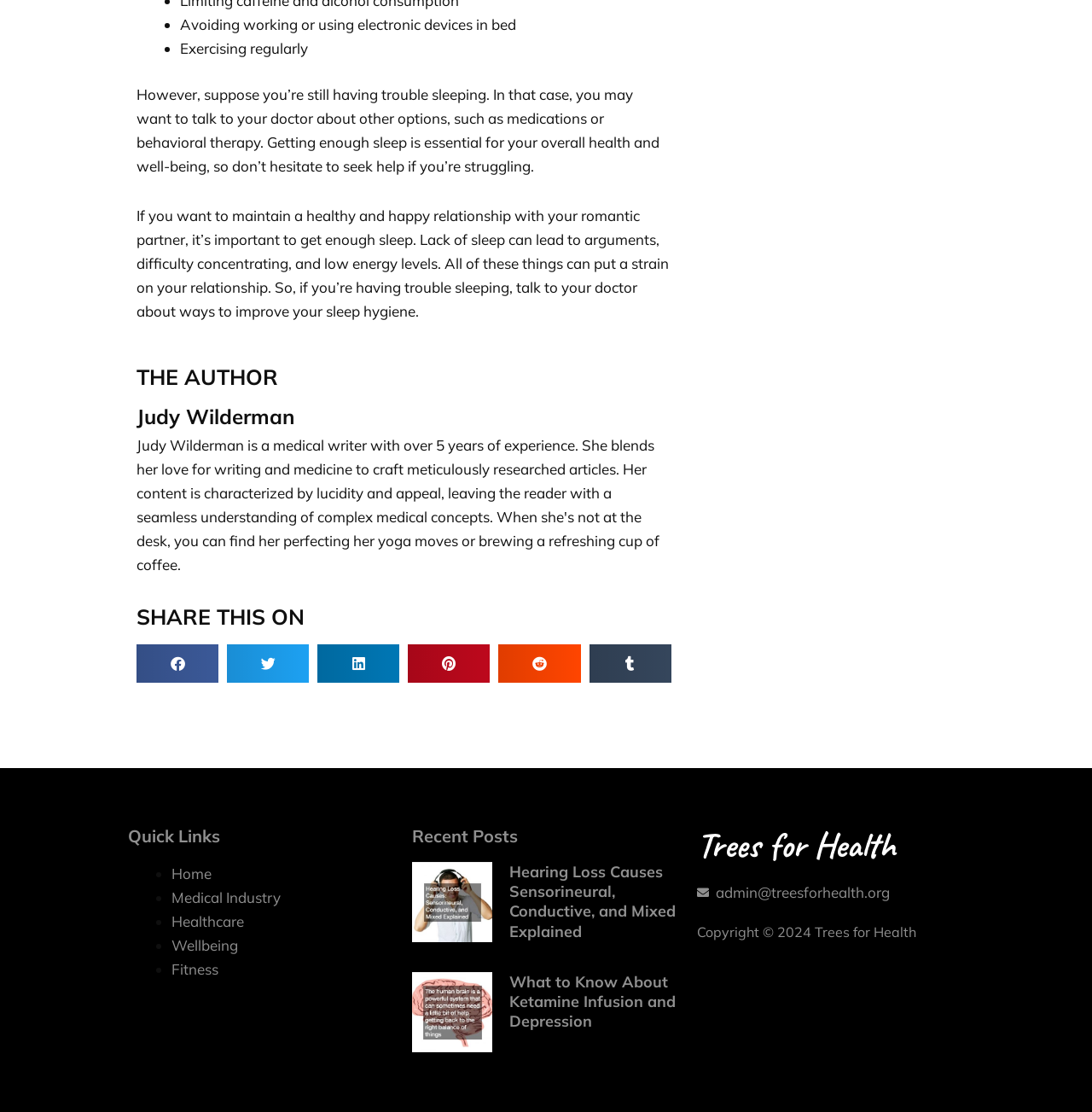Find the bounding box coordinates for the HTML element described in this sentence: "Home". Provide the coordinates as four float numbers between 0 and 1, in the format [left, top, right, bottom].

[0.157, 0.777, 0.194, 0.793]